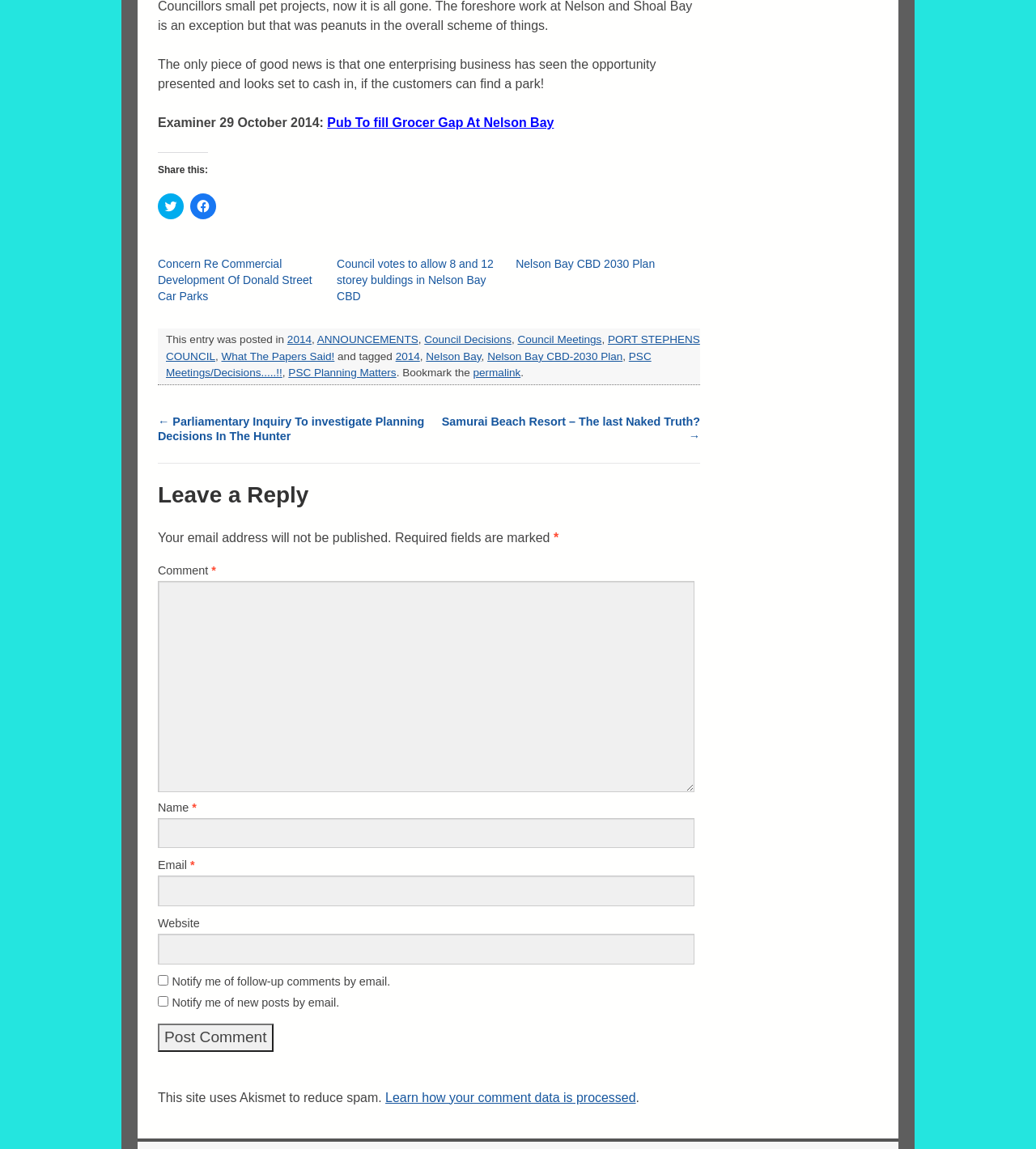Find the bounding box coordinates of the clickable area that will achieve the following instruction: "Read the article about Pub To fill Grocer Gap At Nelson Bay".

[0.316, 0.1, 0.535, 0.112]